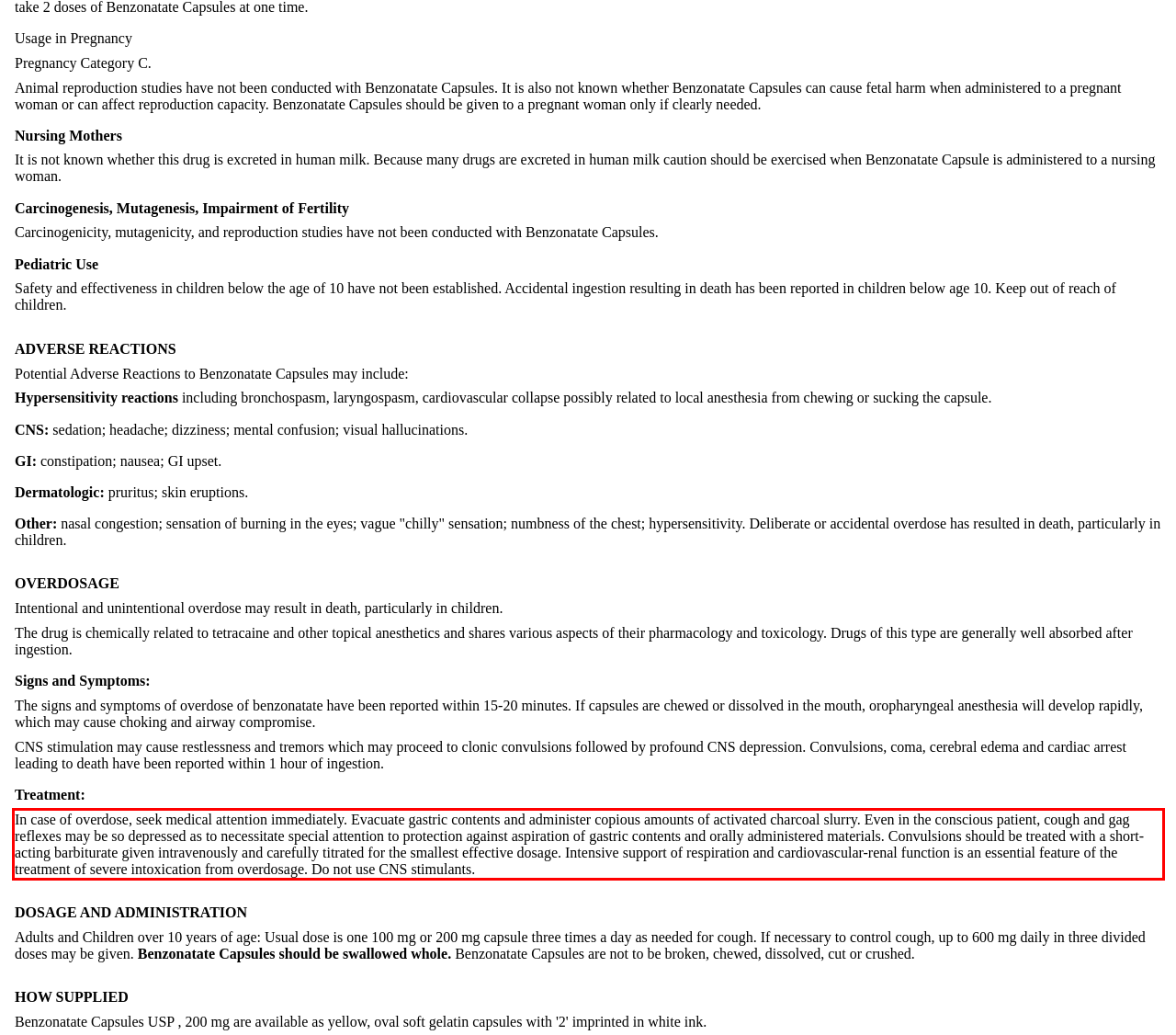Look at the screenshot of the webpage, locate the red rectangle bounding box, and generate the text content that it contains.

In case of overdose, seek medical attention immediately. Evacuate gastric contents and administer copious amounts of activated charcoal slurry. Even in the conscious patient, cough and gag reflexes may be so depressed as to necessitate special attention to protection against aspiration of gastric contents and orally administered materials. Convulsions should be treated with a short-acting barbiturate given intravenously and carefully titrated for the smallest effective dosage. Intensive support of respiration and cardiovascular-renal function is an essential feature of the treatment of severe intoxication from overdosage. Do not use CNS stimulants.